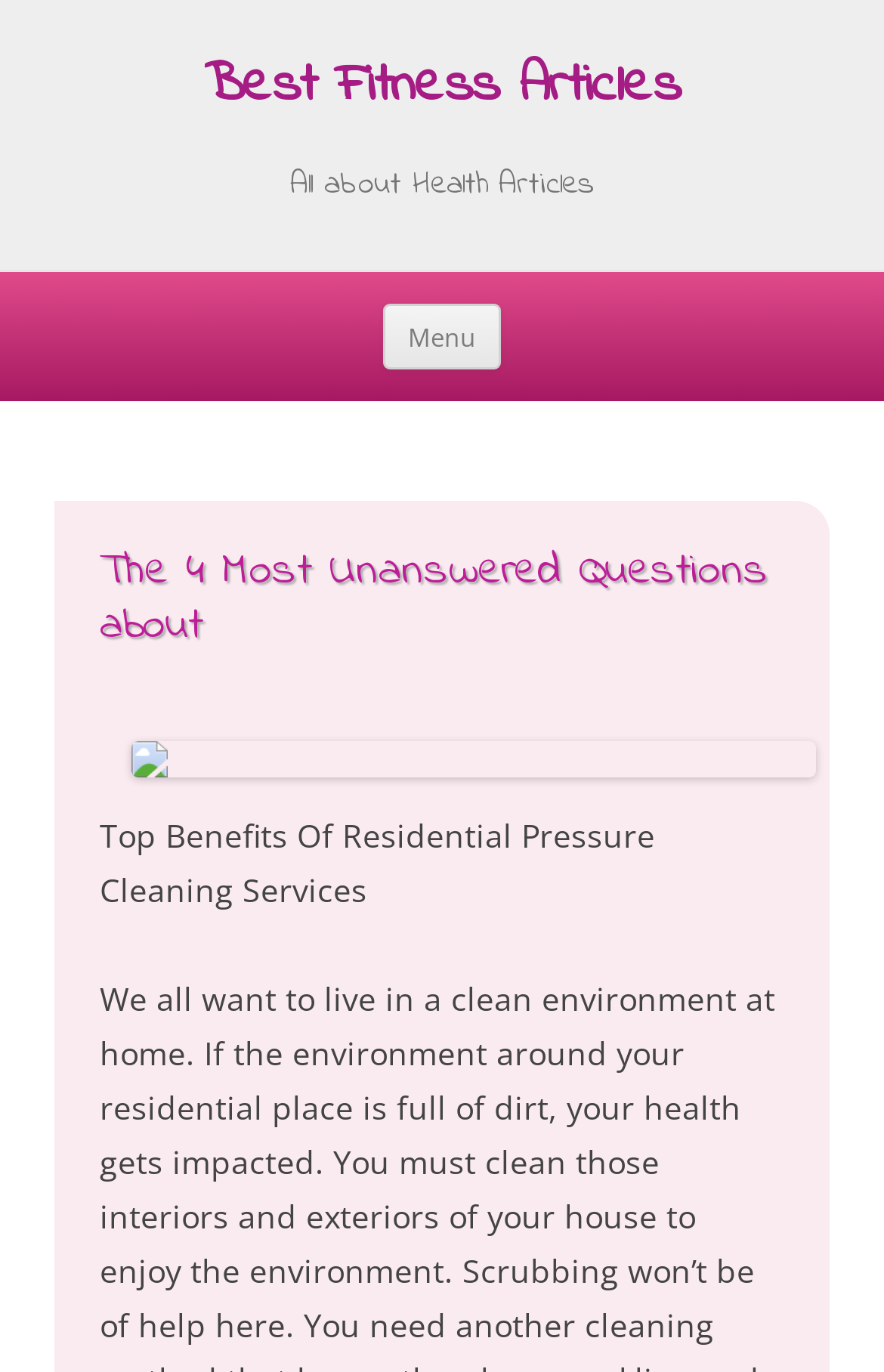Find the bounding box coordinates for the HTML element described as: "Menu". The coordinates should consist of four float values between 0 and 1, i.e., [left, top, right, bottom].

[0.433, 0.221, 0.567, 0.27]